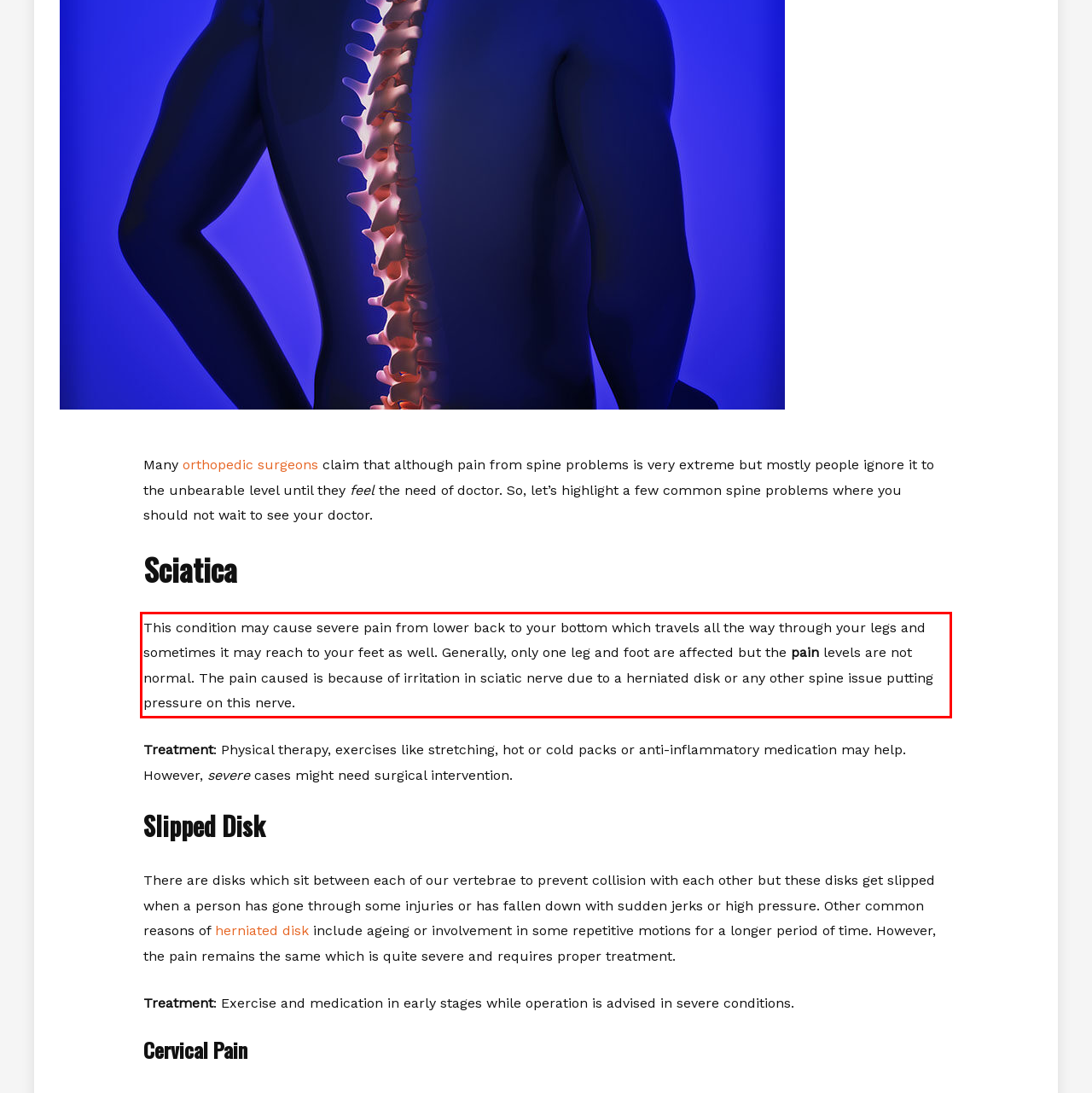You have a screenshot of a webpage where a UI element is enclosed in a red rectangle. Perform OCR to capture the text inside this red rectangle.

This condition may cause severe pain from lower back to your bottom which travels all the way through your legs and sometimes it may reach to your feet as well. Generally, only one leg and foot are affected but the pain levels are not normal. The pain caused is because of irritation in sciatic nerve due to a herniated disk or any other spine issue putting pressure on this nerve.